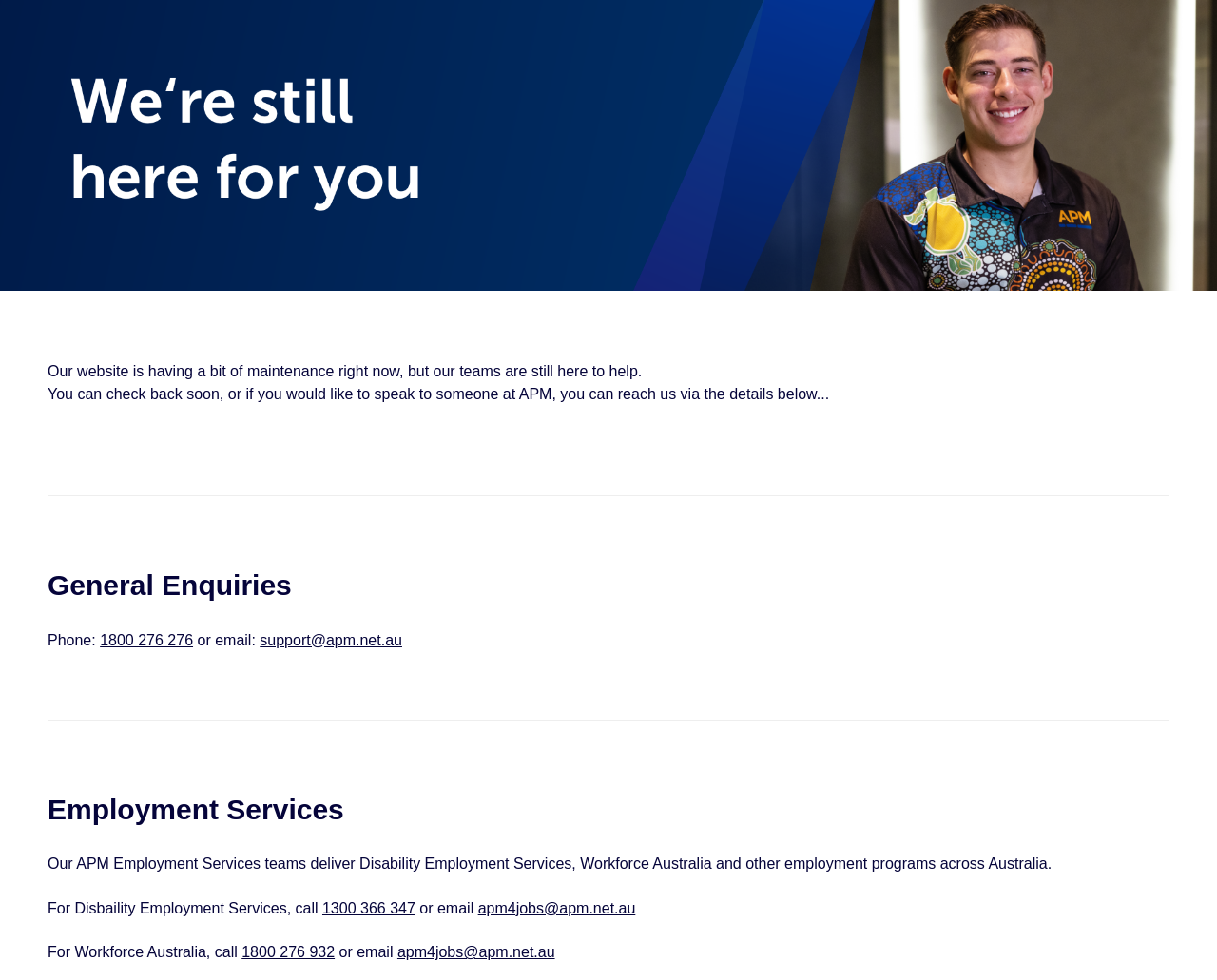What is the phone number for general enquiries?
Refer to the screenshot and respond with a concise word or phrase.

1800 276 276